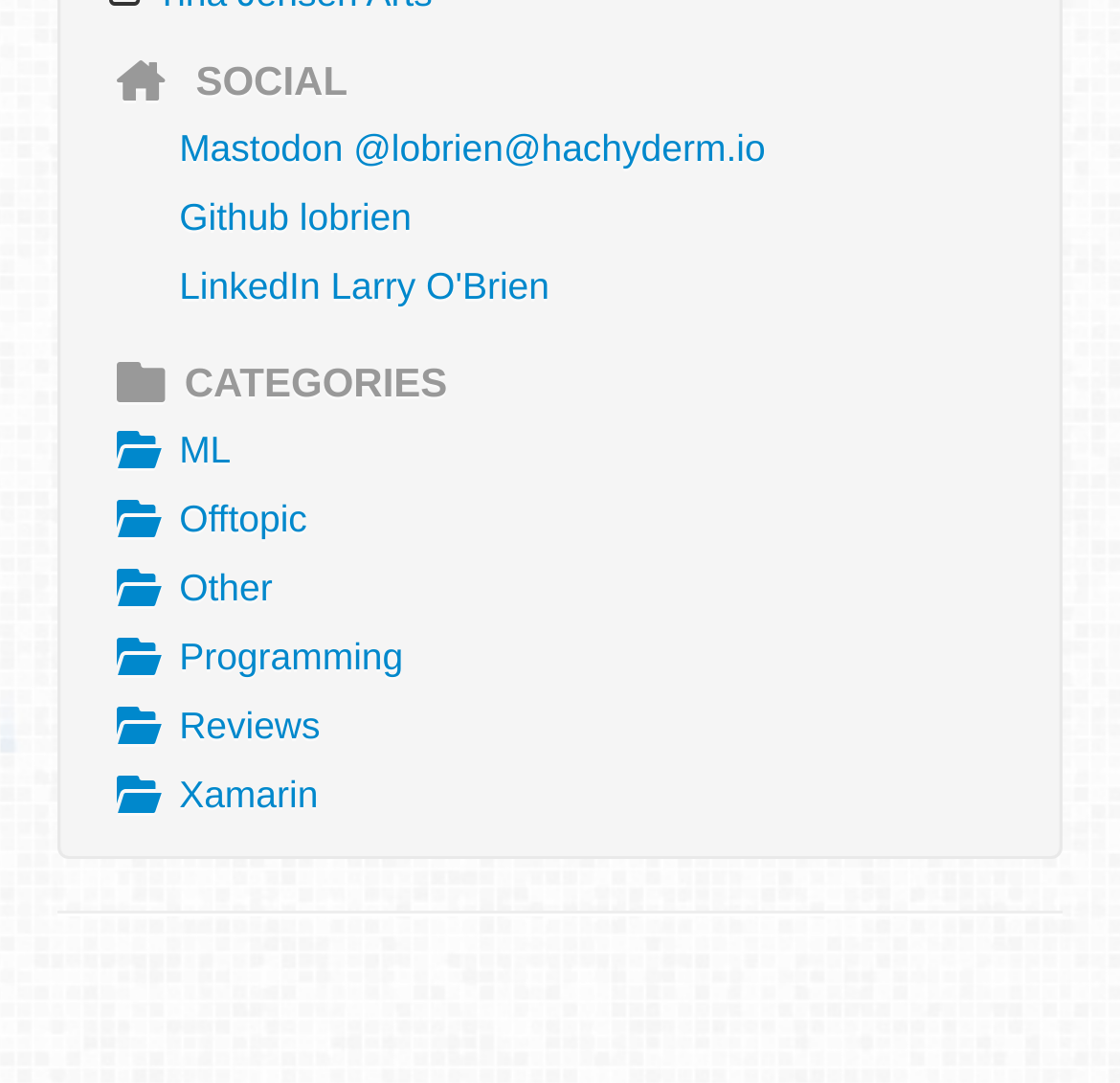What is the author's GitHub username?
Please provide an in-depth and detailed response to the question.

The author's GitHub username can be found in the top section of the webpage, where it says 'Github lobrien'. This is a link to the author's GitHub profile.